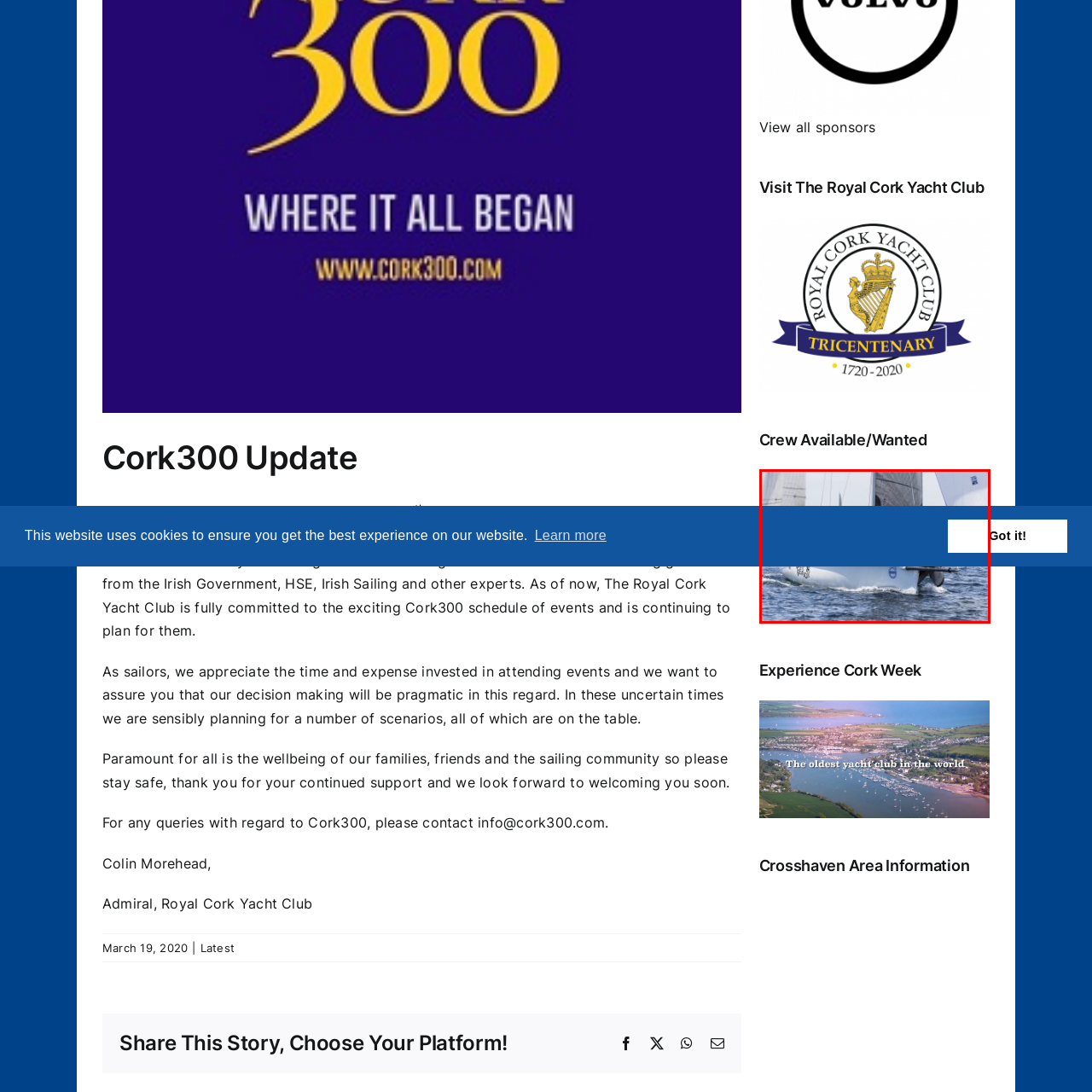Give an in-depth description of the image within the red border.

The image captures a close-up view of a sailboat gliding through the water, showcasing its sleek hull and sails. The boat appears to be in motion, with waves gently rippling around it, highlighting its dynamic presence on the water. The lower portion of the boat features a logo, likely representing its brand or sponsor, which is partially obscured in this photograph. Above the boat, a vibrant blue banner spans the width of the image, suggesting the presence of promotional content or context related to the Royal Cork Yacht Club or an event like Cork300. This blend of nautical elements and branding evokes the excitement and camaraderie of sailing events, emphasizing the beauty of the sport and the connection to the community.